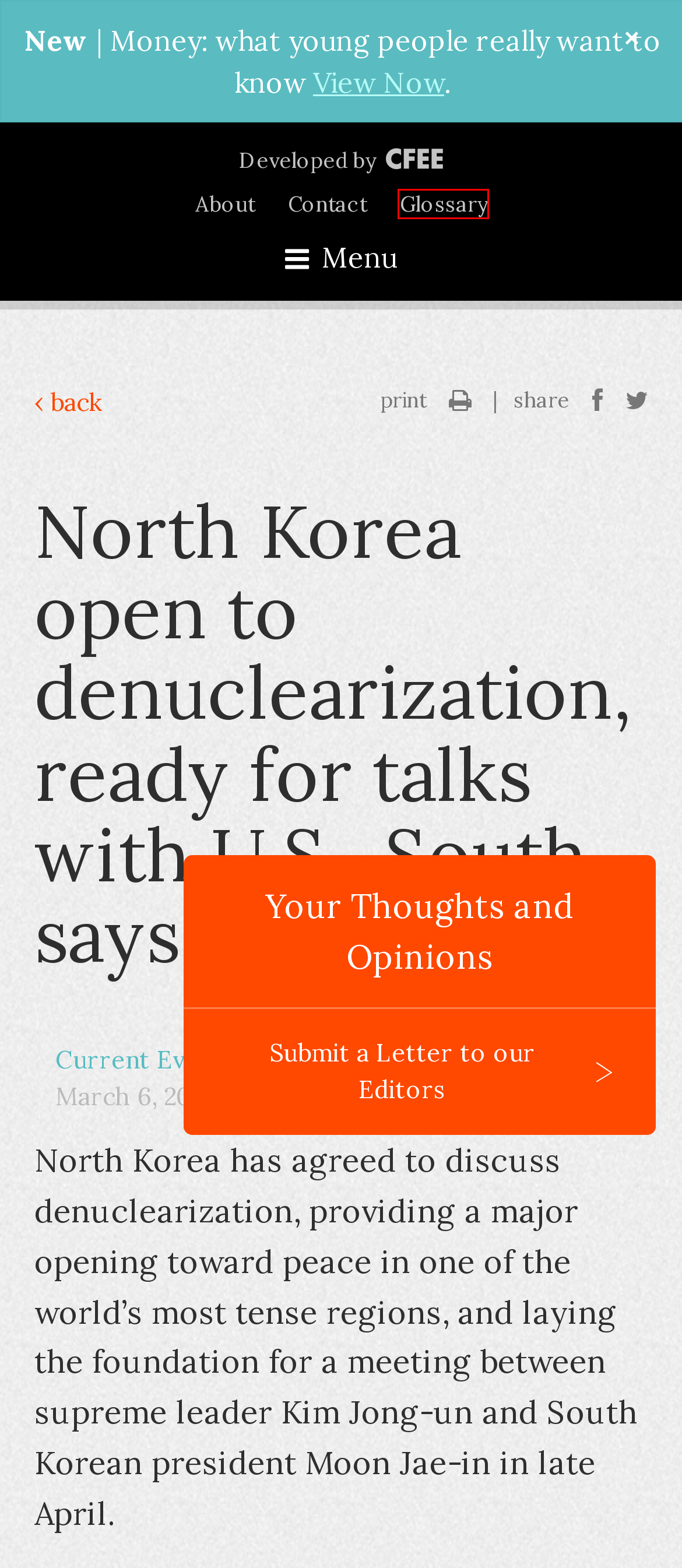Given a webpage screenshot with a UI element marked by a red bounding box, choose the description that best corresponds to the new webpage that will appear after clicking the element. The candidates are:
A. Contact | CFEE Classroom Edition
B. About | CFEE Classroom Edition
C. Terms and Conditions | CFEE Classroom Edition
D. In the News | CFEE Classroom Edition
E. Quizzes | CFEE Classroom Edition
F. Glossary | CFEE Classroom Edition
G. Current Events | Subjects | CFEE Classroom Edition
H. Social Studies | Subjects | CFEE Classroom Edition

F